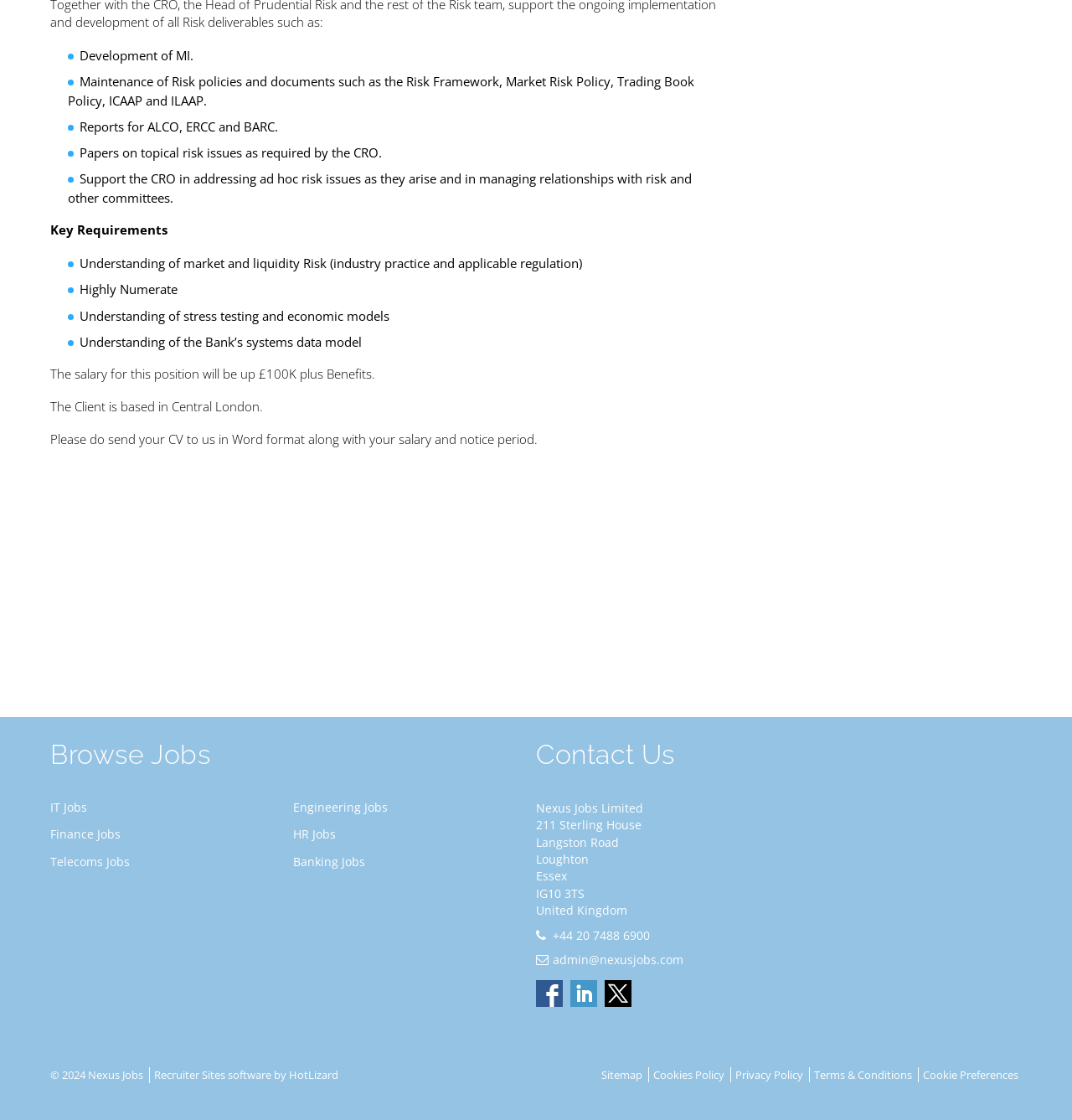Using the format (top-left x, top-left y, bottom-right x, bottom-right y), and given the element description, identify the bounding box coordinates within the screenshot: title="Follow us on X"

[0.564, 0.875, 0.589, 0.899]